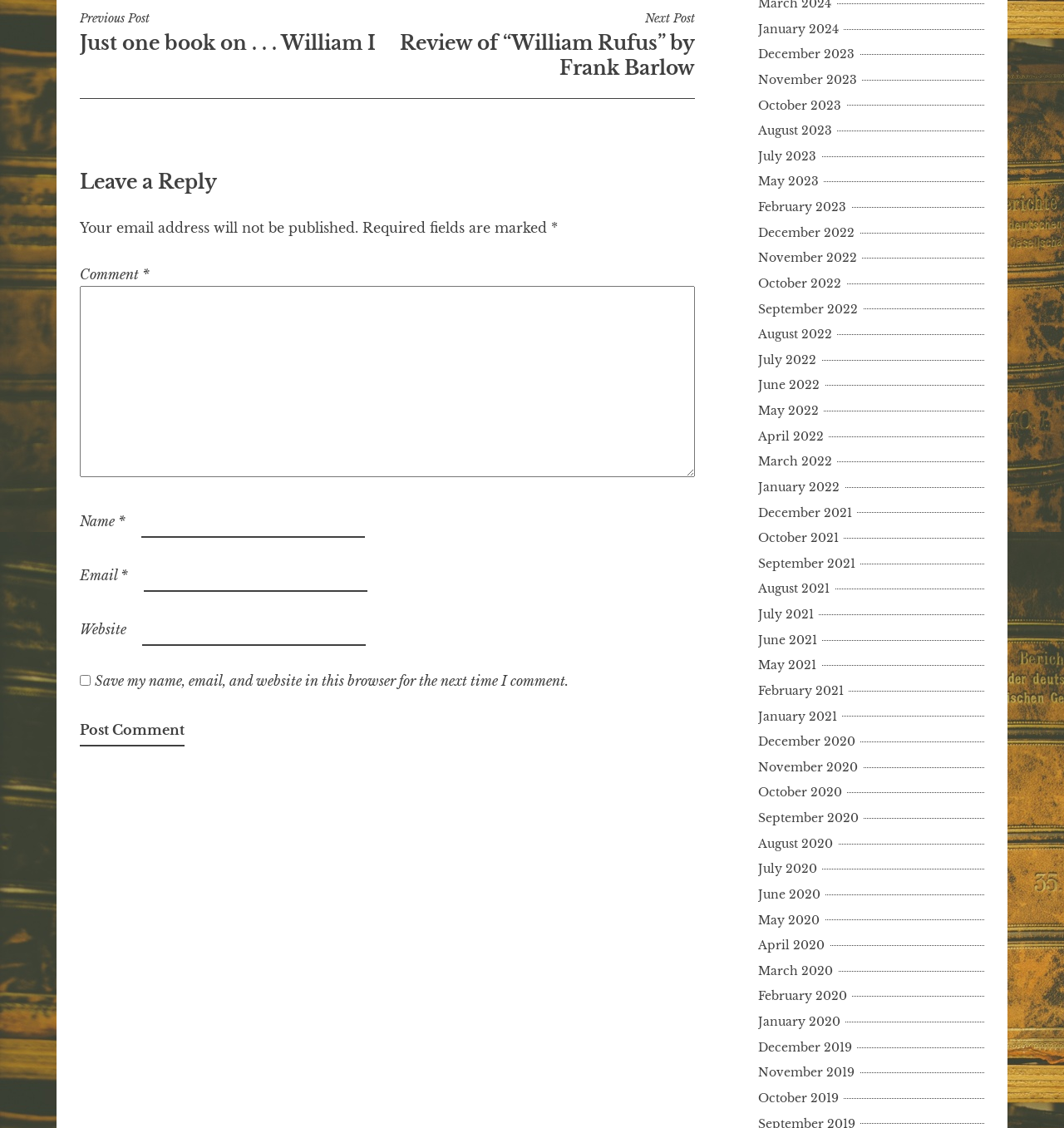Please specify the bounding box coordinates of the area that should be clicked to accomplish the following instruction: "View the 'RELATED ARTICLES'". The coordinates should consist of four float numbers between 0 and 1, i.e., [left, top, right, bottom].

None